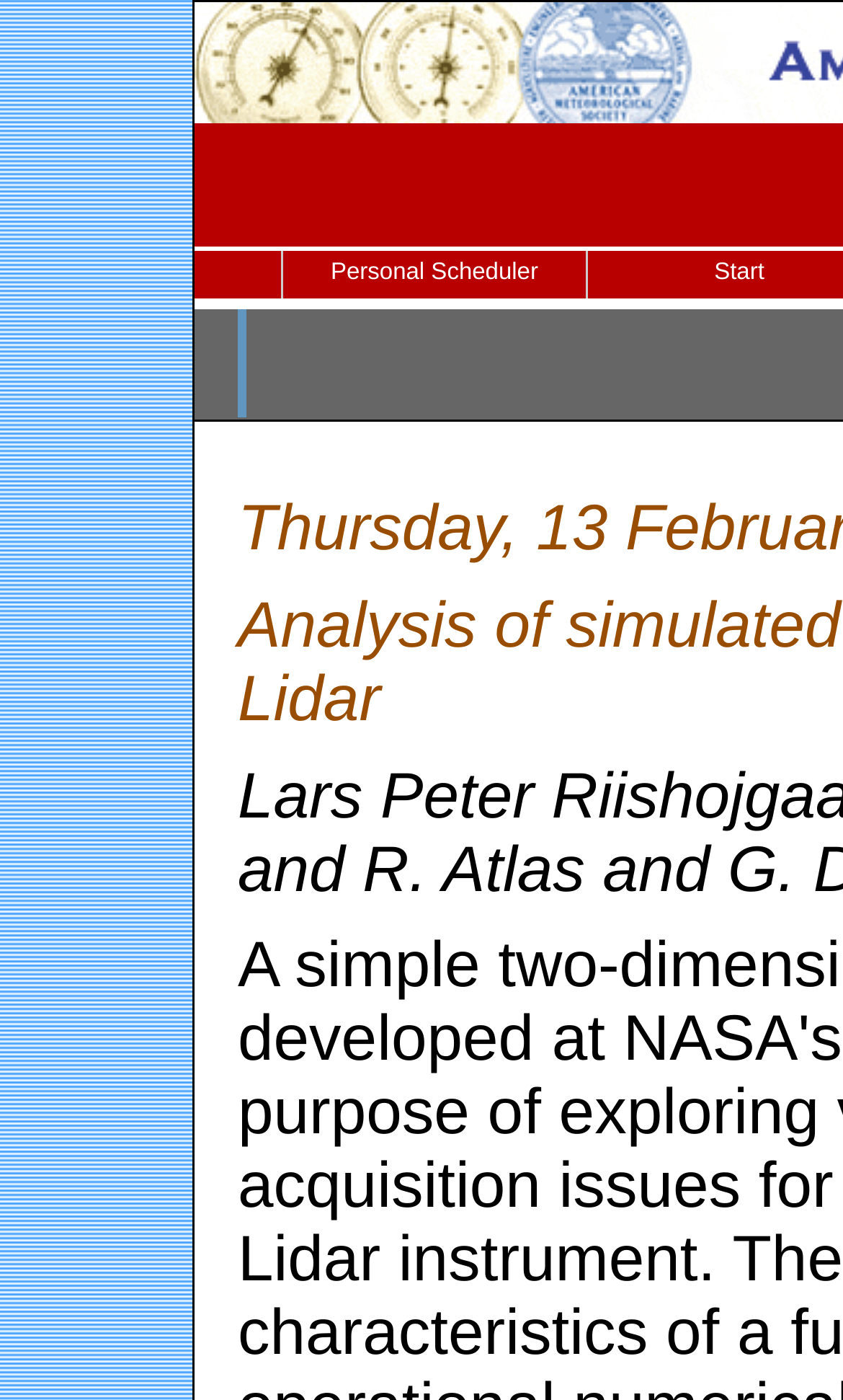Provide the bounding box coordinates of the HTML element this sentence describes: "Personal Scheduler". The bounding box coordinates consist of four float numbers between 0 and 1, i.e., [left, top, right, bottom].

[0.336, 0.179, 0.695, 0.213]